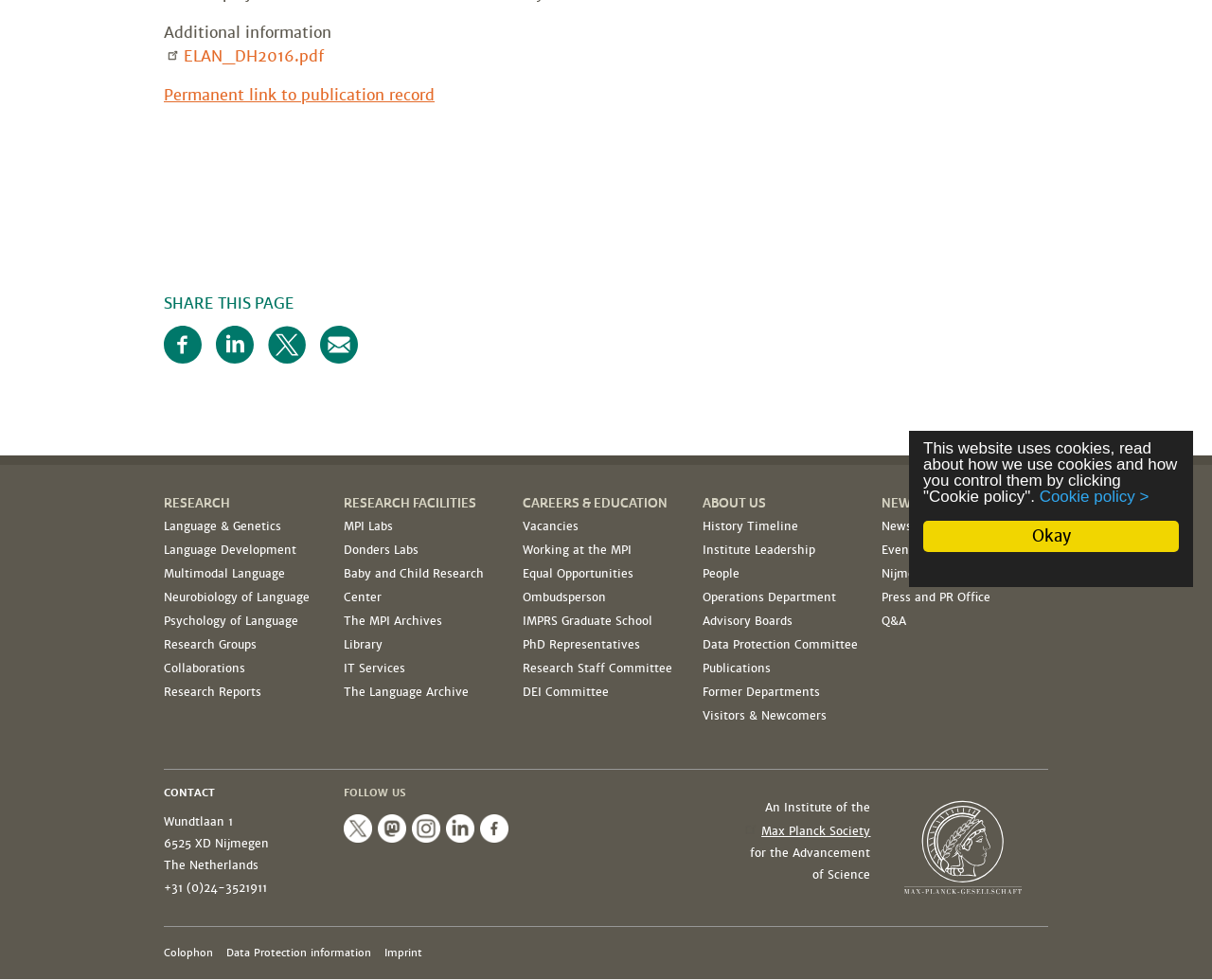Please predict the bounding box coordinates (top-left x, top-left y, bottom-right x, bottom-right y) for the UI element in the screenshot that fits the description: Baby and Child Research Center

[0.283, 0.578, 0.399, 0.618]